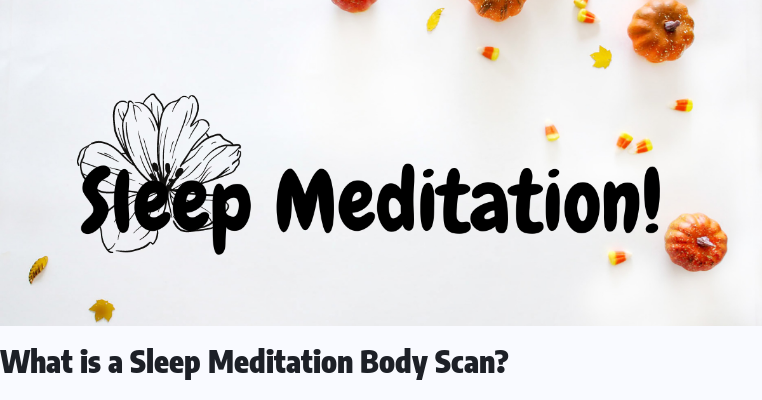What is the purpose of the design?
Please provide a detailed and thorough answer to the question.

The purpose of the design is to promote better sleep through meditation techniques, as it effectively encapsulates the essence of relaxation and mindfulness practices, and the question 'What is a Sleep Meditation Body Scan?' suggests a focus on achieving deeper sleep.